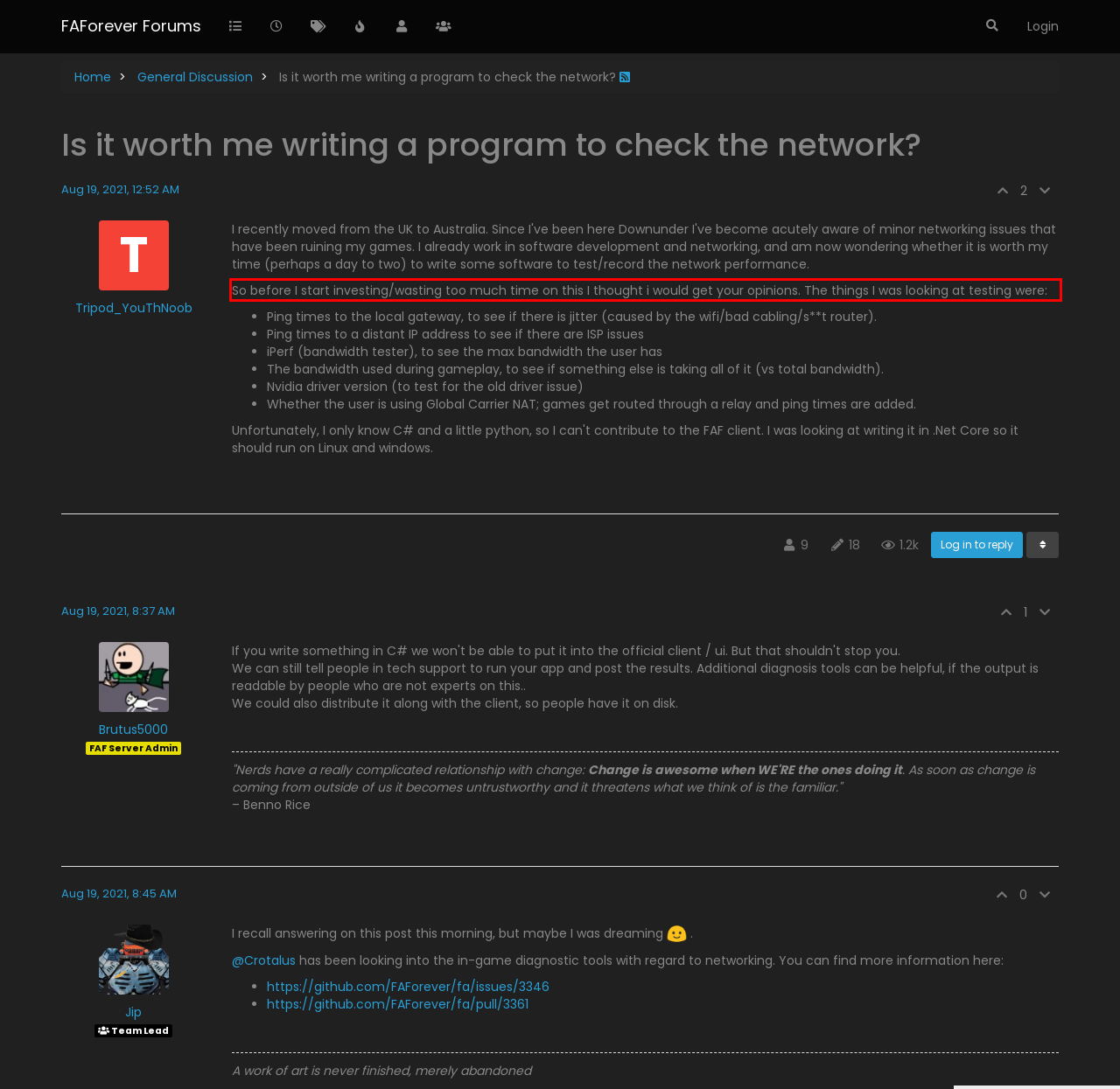With the given screenshot of a webpage, locate the red rectangle bounding box and extract the text content using OCR.

So before I start investing/wasting too much time on this I thought i would get your opinions. The things I was looking at testing were: